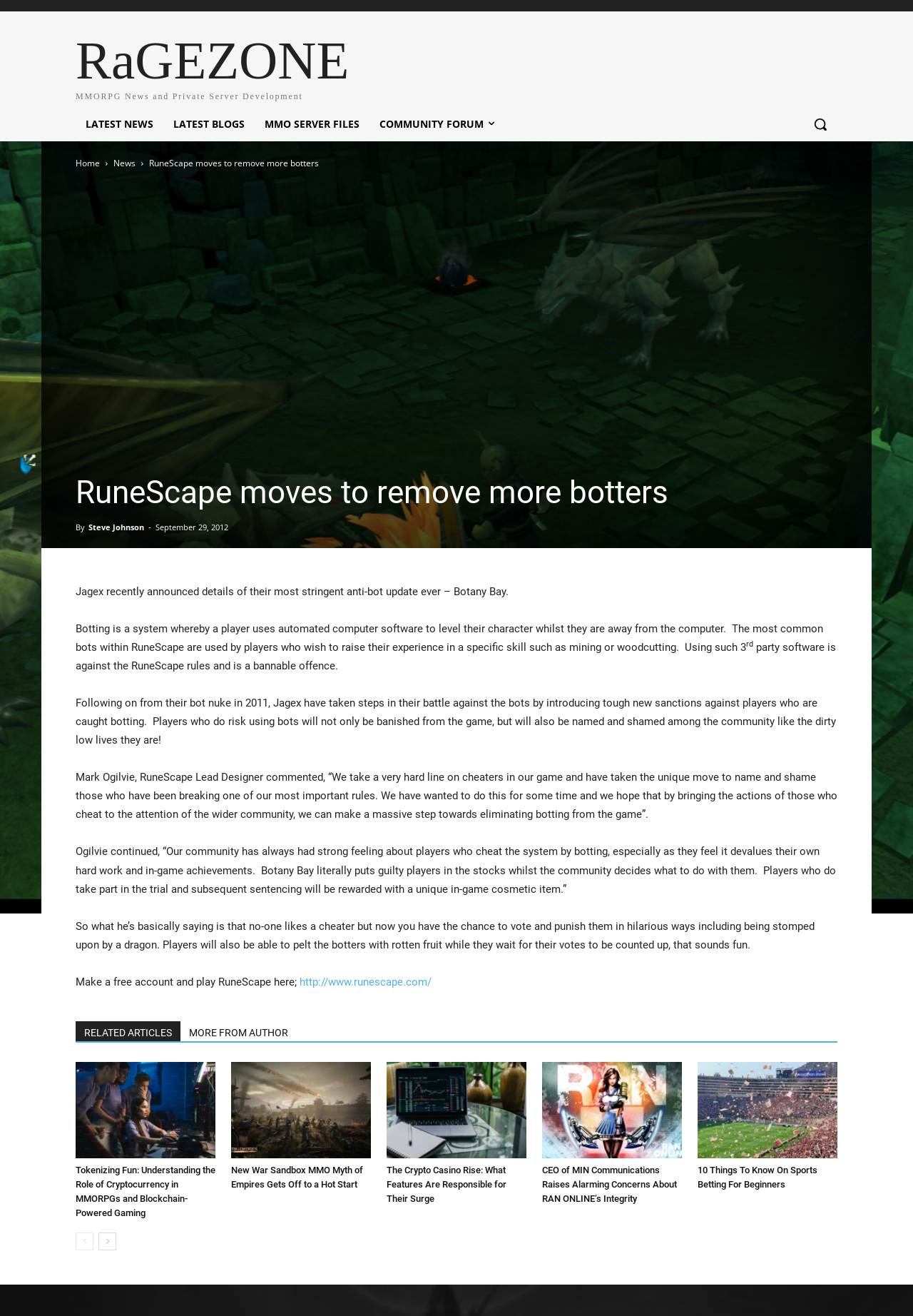Please provide a short answer using a single word or phrase for the question:
Who is the author of the article?

Steve Johnson